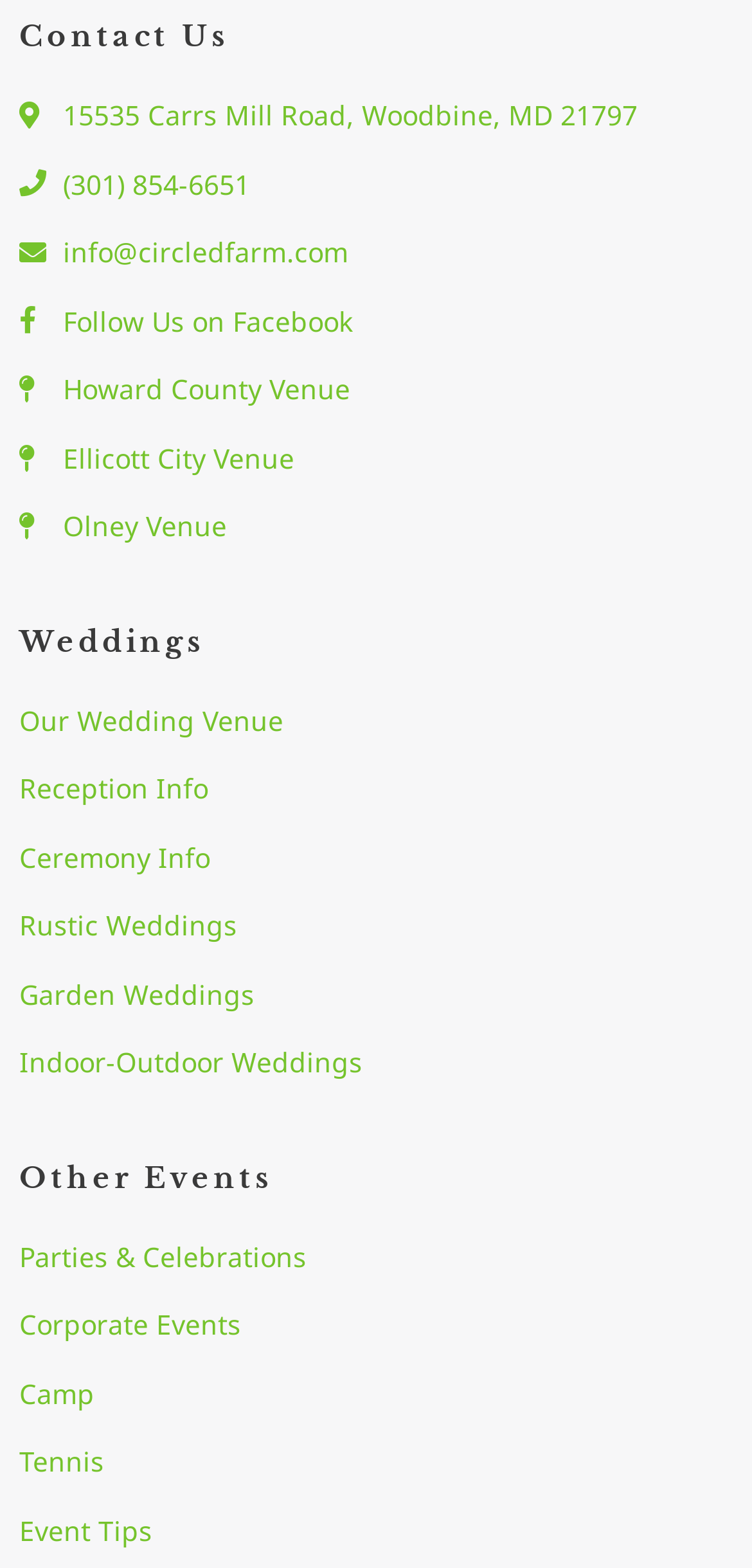Locate the bounding box coordinates of the segment that needs to be clicked to meet this instruction: "Learn about wedding venues".

[0.026, 0.444, 0.974, 0.475]